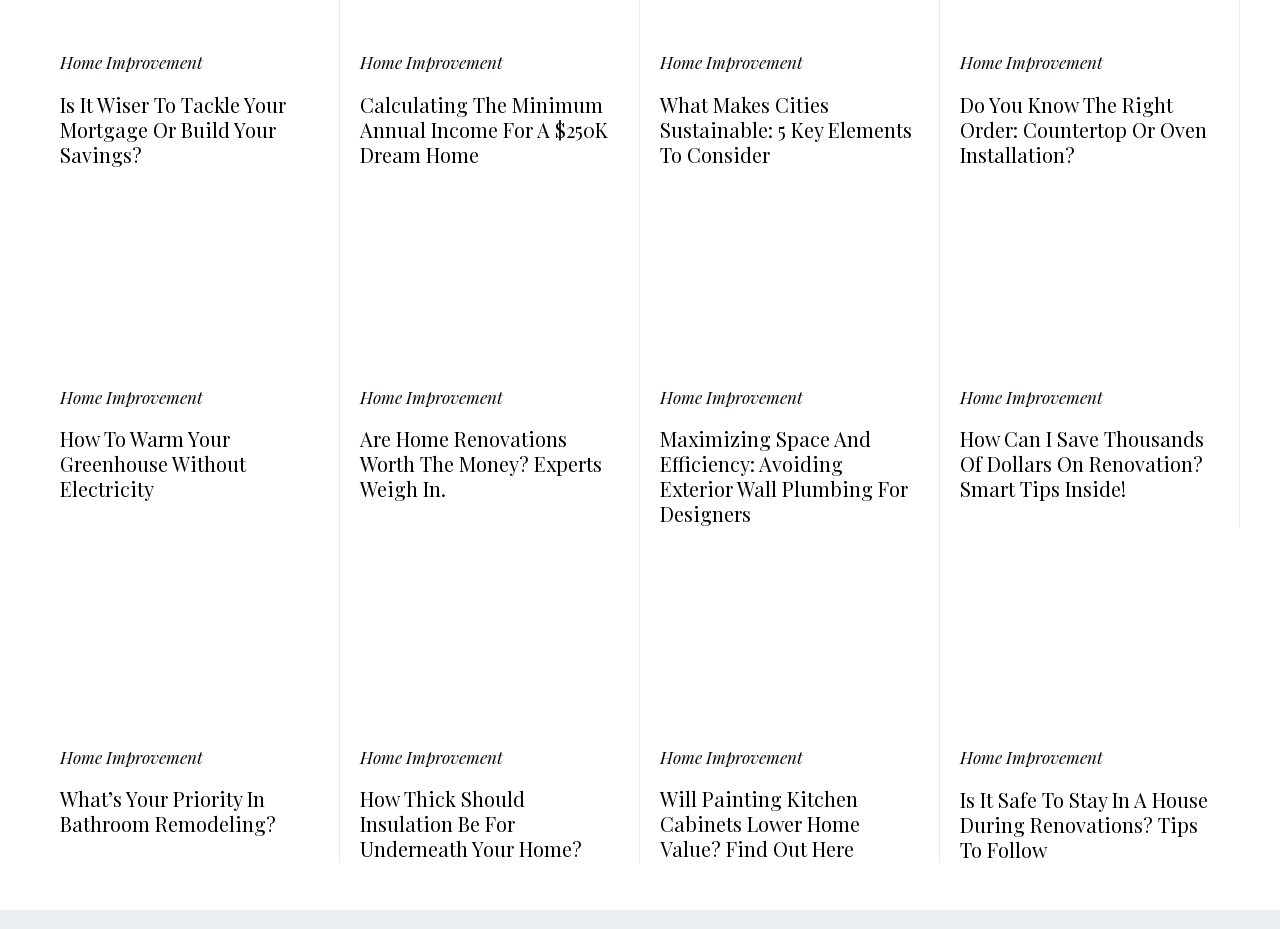Give a one-word or short phrase answer to this question: 
Are there any links to external websites?

No